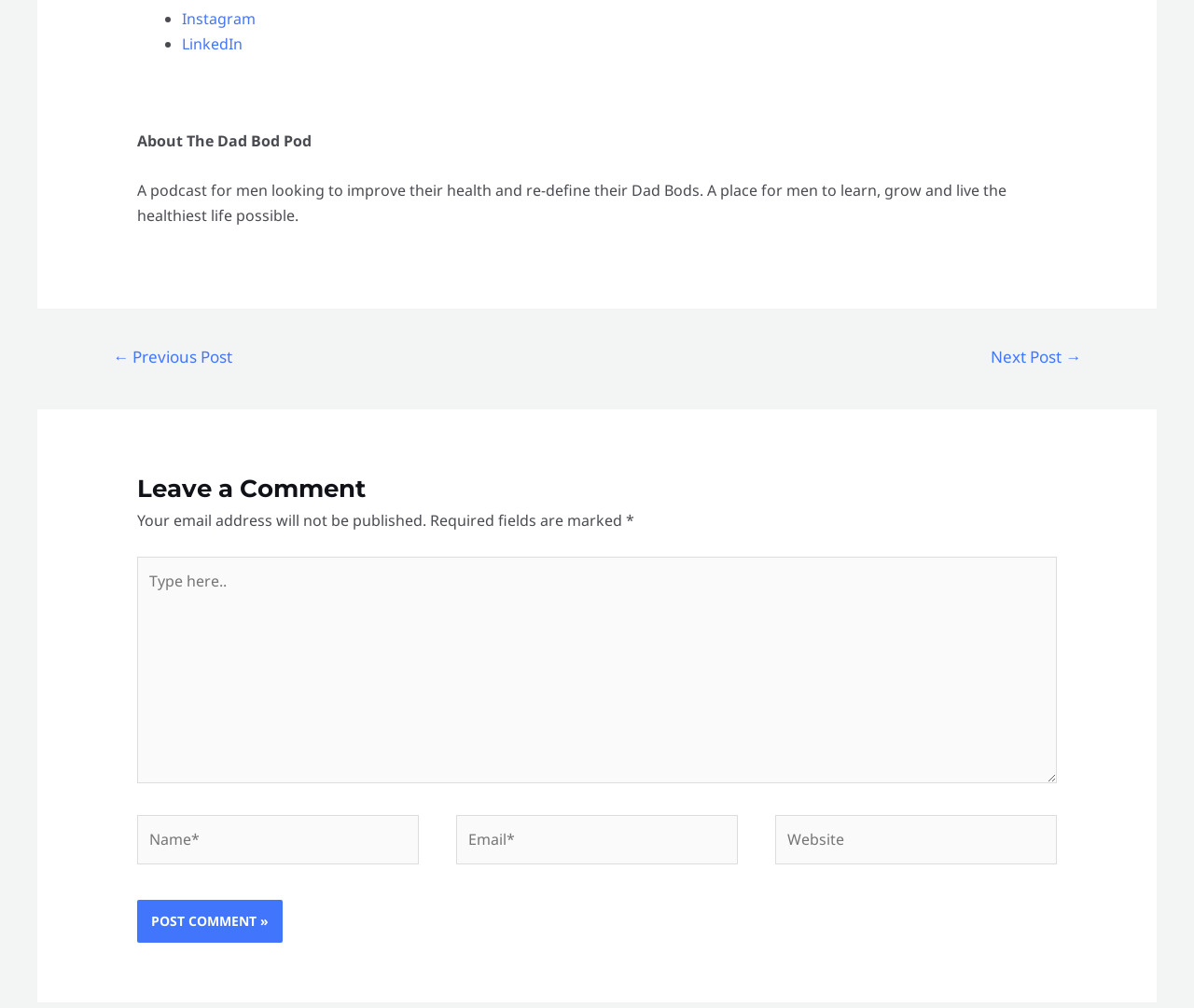Given the element description, predict the bounding box coordinates in the format (top-left x, top-left y, bottom-right x, bottom-right y), using floating point numbers between 0 and 1: LinkedIn

[0.152, 0.034, 0.203, 0.054]